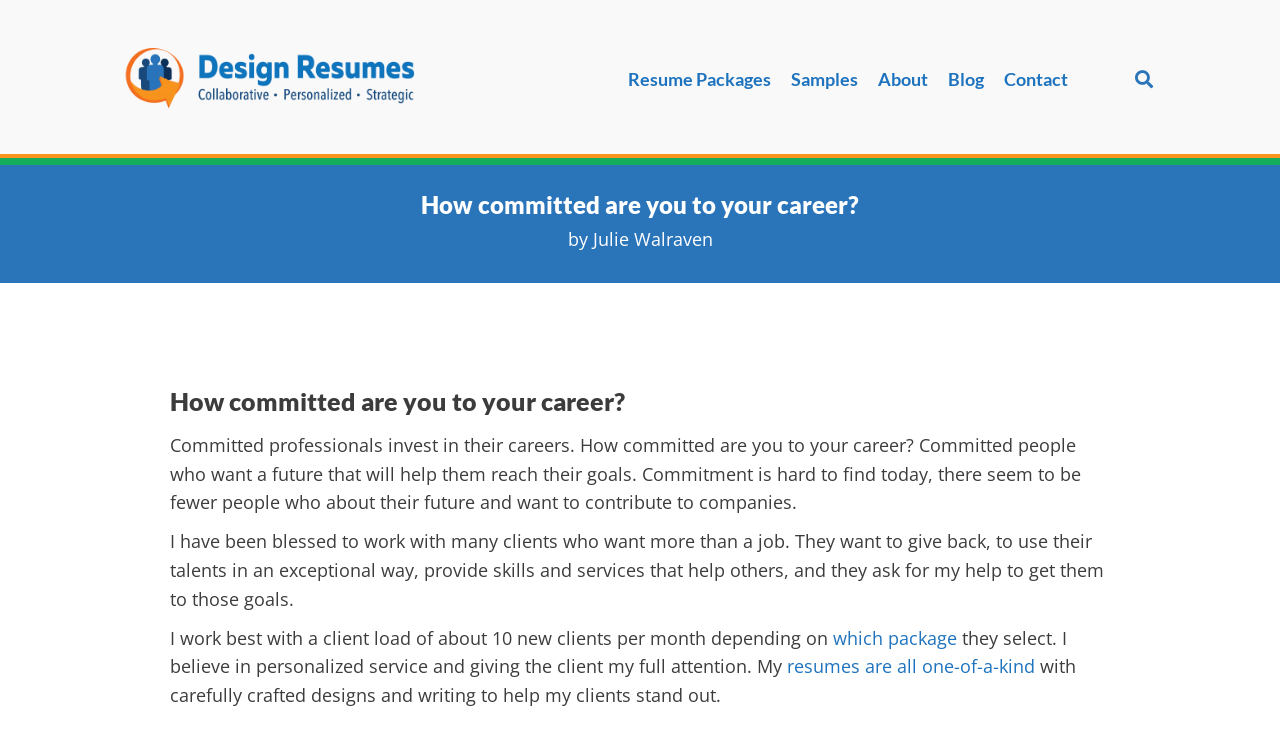What is the author's profession?
Please provide a detailed answer to the question.

Based on the webpage content, the author is a resume writer who helps clients achieve their career goals. The text mentions 'I have been blessed to work with many clients who want more than a job' and 'I work best with a client load of about 10 new clients per month', indicating that the author is a professional resume writer.